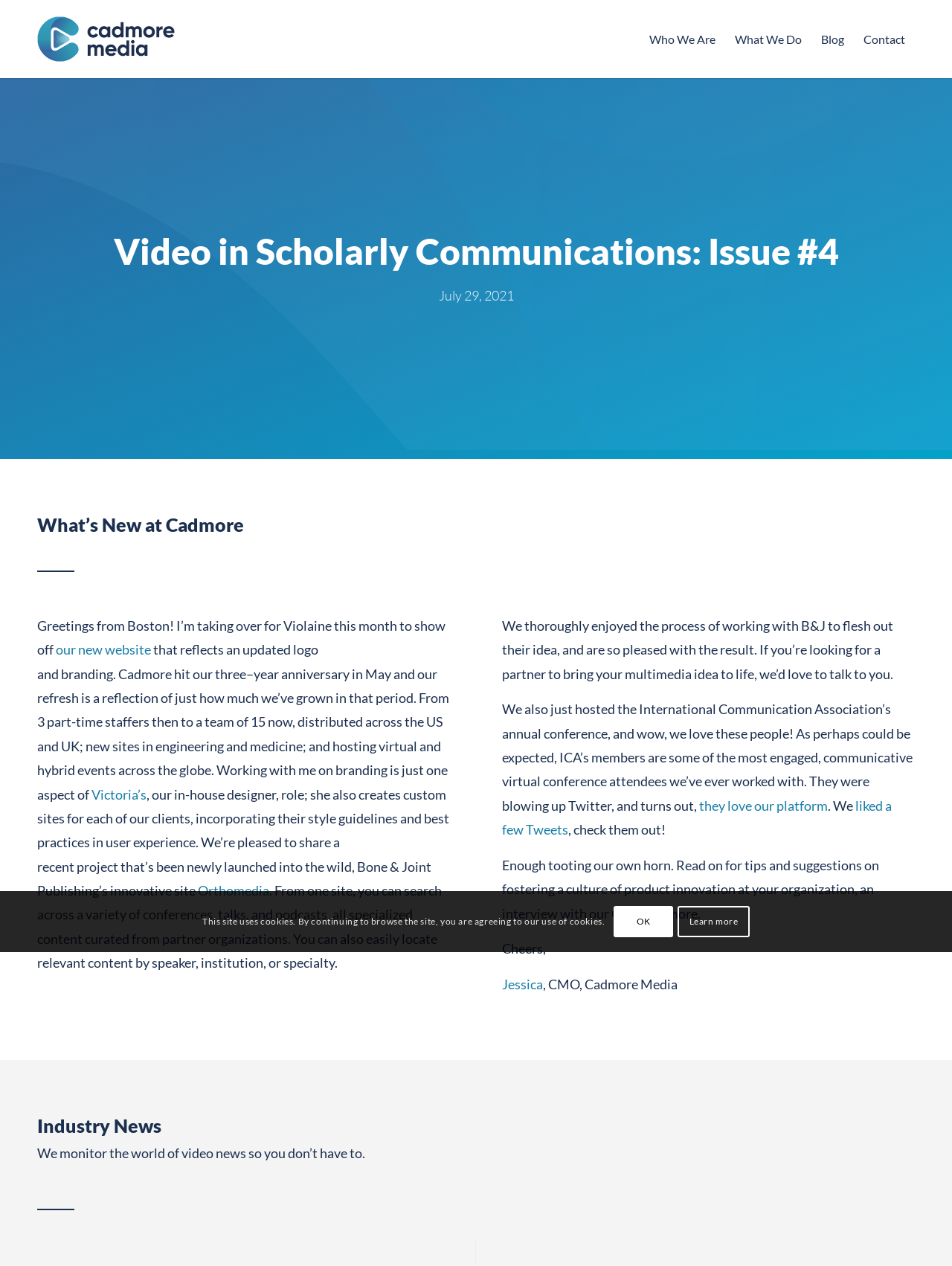What is the topic of the blog post?
Give a one-word or short-phrase answer derived from the screenshot.

Video in Scholarly Communications